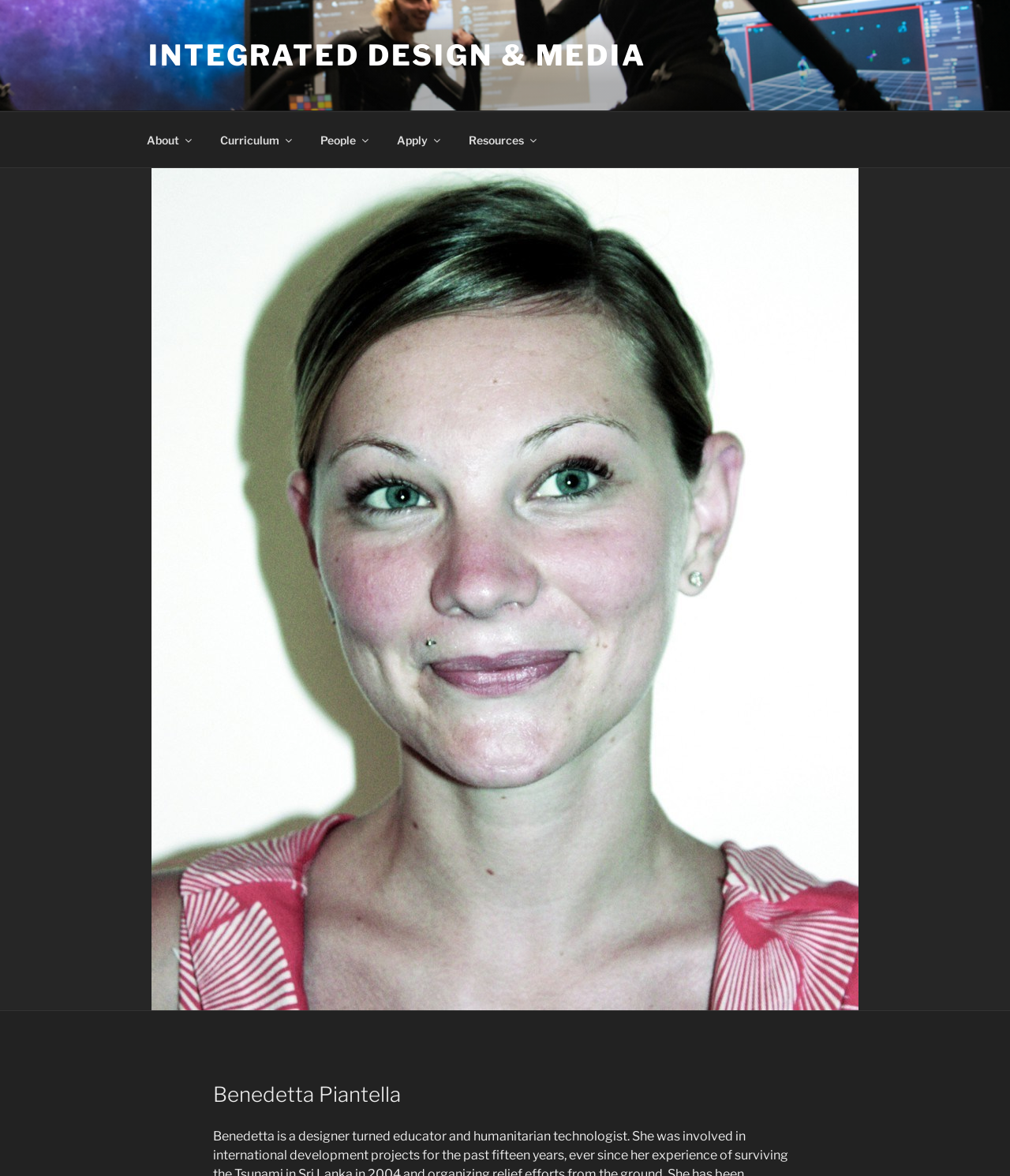Use a single word or phrase to answer the following:
How many menu items are in the top menu?

5